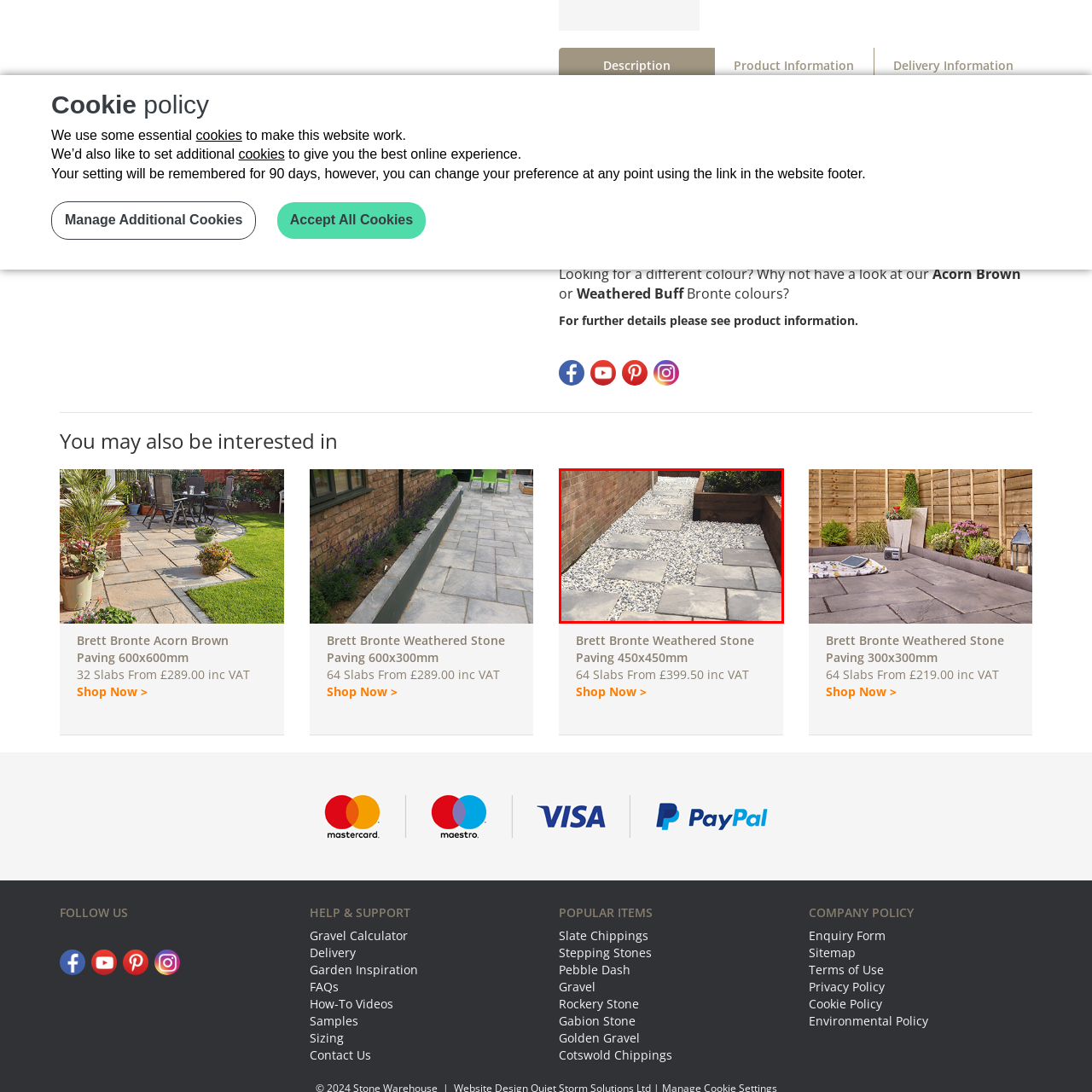Provide a comprehensive description of the content within the red-highlighted area of the image.

This image showcases a beautifully designed outdoor pathway featuring Brett Bronte Weathered Stone Paving Slabs. The slabs are laid out in a tasteful arrangement, surrounded by light-colored gravel that enhances the visual contrast. The setting appears to be a well-maintained garden area, with brick walls in the background and neatly edged flower beds. This combination of durable paving and decorative gravel creates an inviting and functional outdoor space, perfect for pathways or patios. This product is available in various sizes and is designed to blend seamlessly with both traditional and contemporary landscaping styles, offering both aesthetic appeal and practicality for outdoor areas.